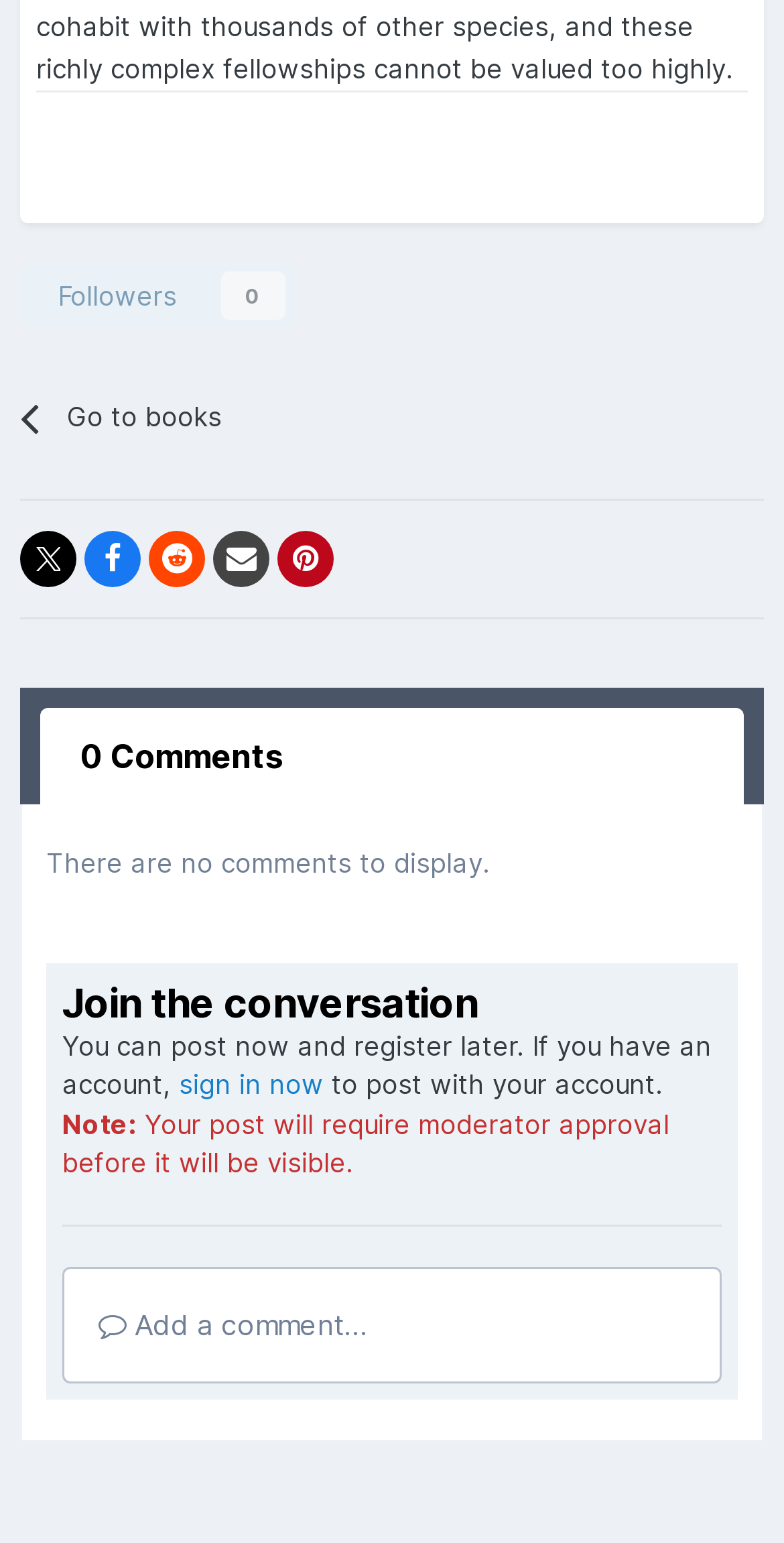What is the purpose of the button with the icon ''?
Give a comprehensive and detailed explanation for the question.

The generic element with the text ' Add a comment...' is likely a button that allows the user to add a comment to the conversation.